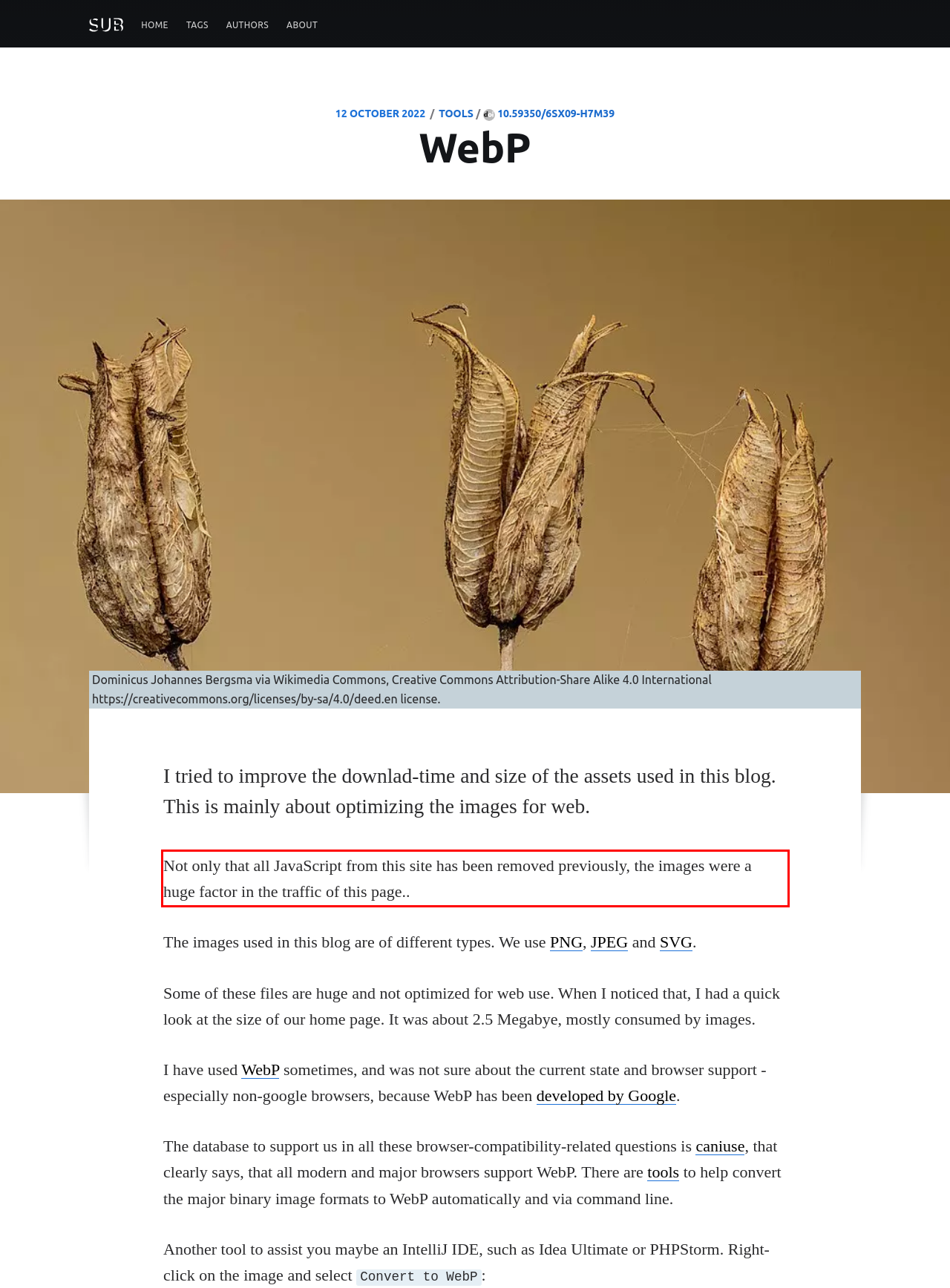In the given screenshot, locate the red bounding box and extract the text content from within it.

Not only that all JavaScript from this site has been removed previously, the images were a huge factor in the traffic of this page..